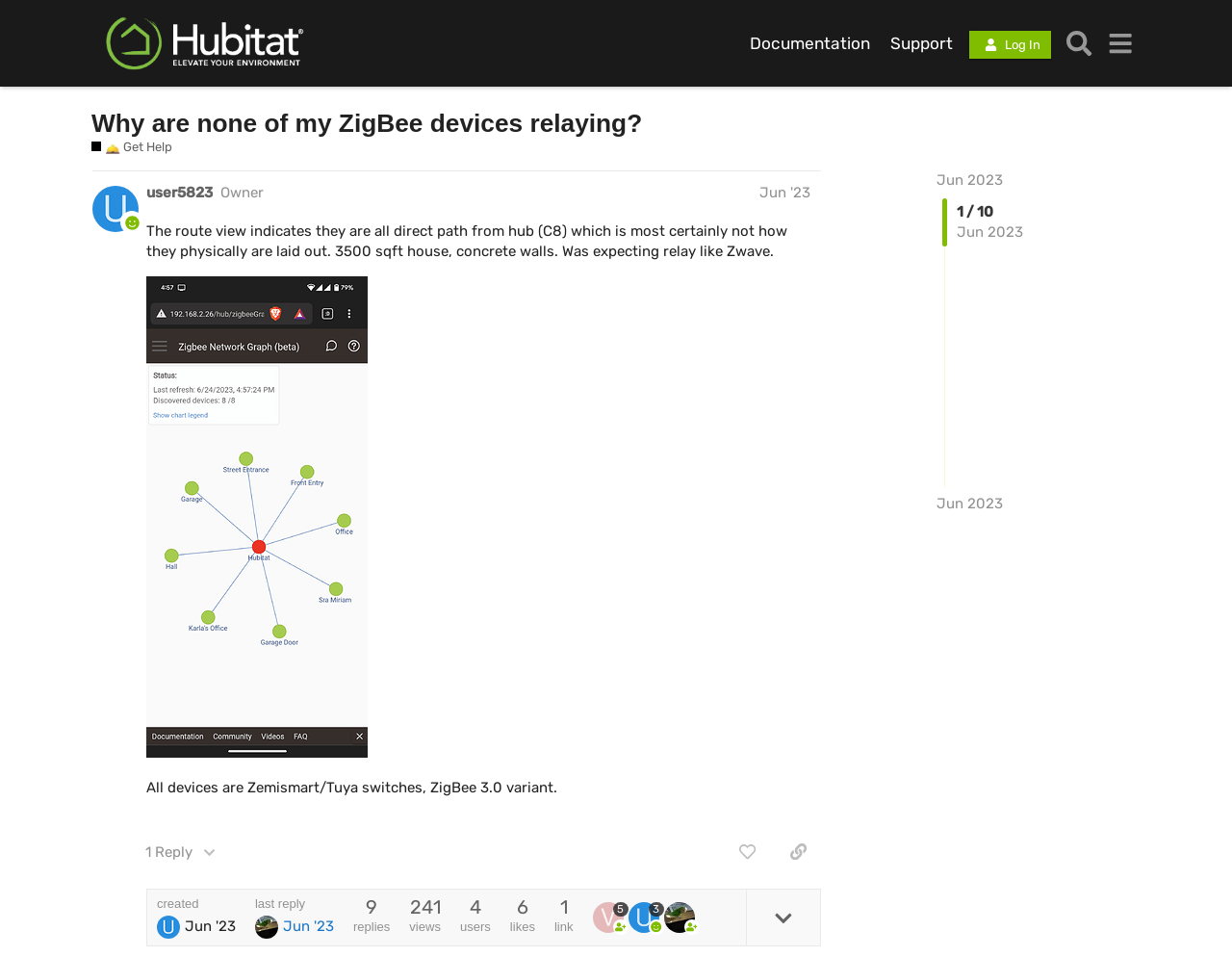Could you locate the bounding box coordinates for the section that should be clicked to accomplish this task: "Search for something".

[0.859, 0.024, 0.892, 0.067]